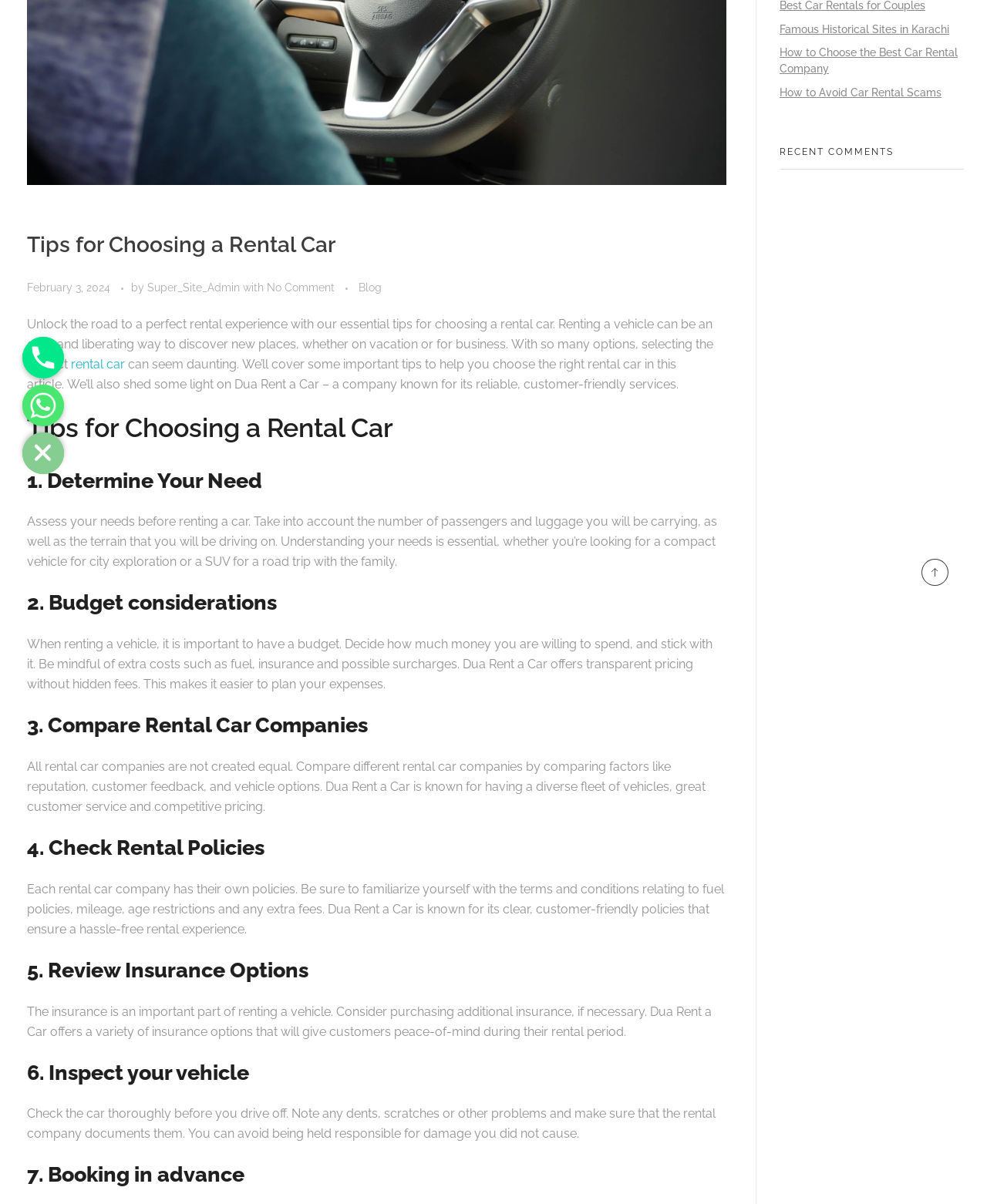Identify the bounding box coordinates for the UI element described as follows: www.zebra2020.eu. Use the format (top-left x, top-left y, bottom-right x, bottom-right y) and ensure all values are floating point numbers between 0 and 1.

None